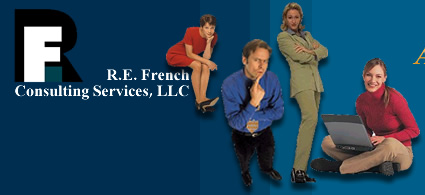What industry does R.E. French Consulting Services, LLC focus on?
Give a detailed and exhaustive answer to the question.

The caption states that the company focuses on delivering quality service in agency automation within the insurance industry, indicating a specialized expertise in this sector.